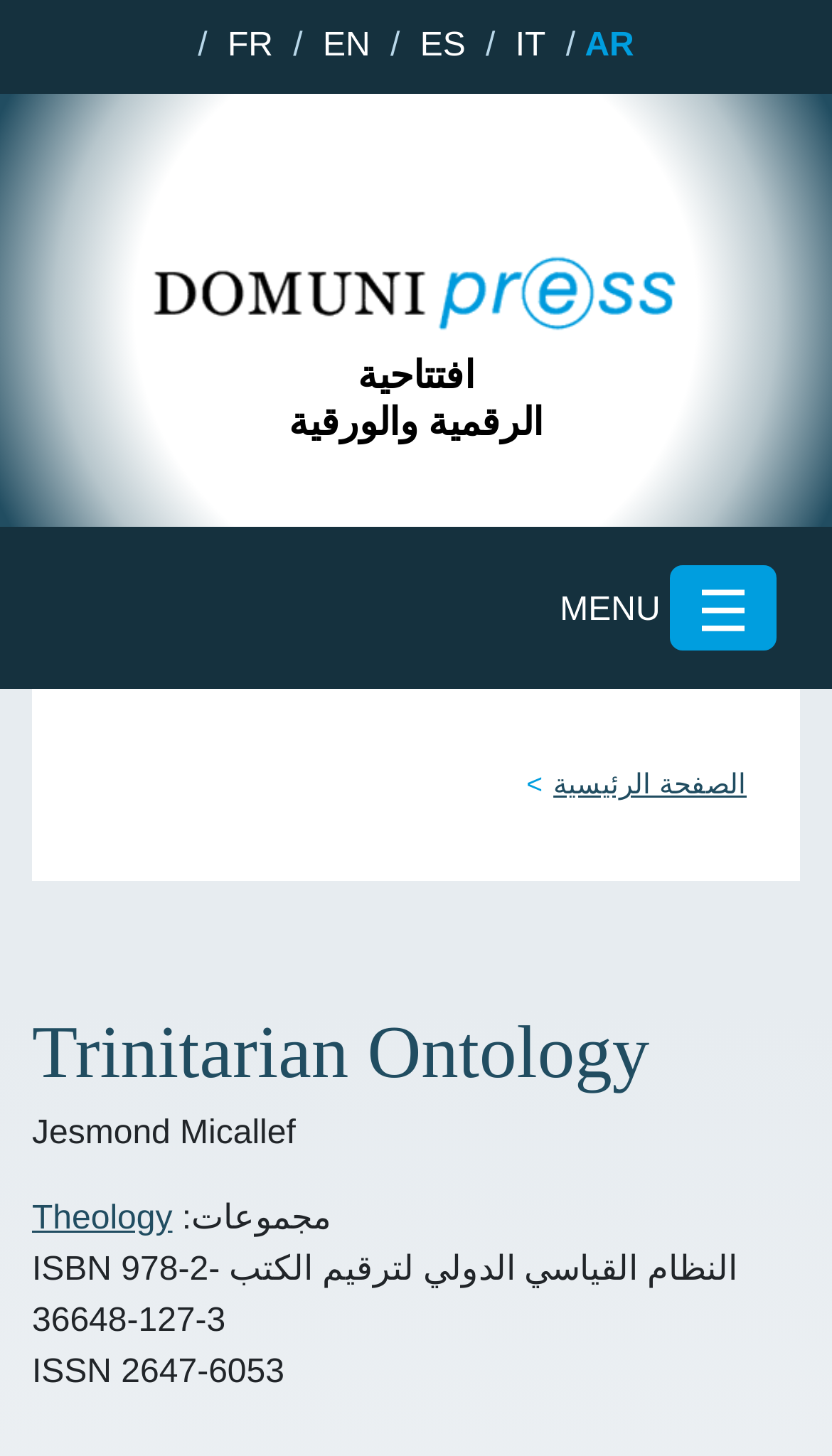Please identify the bounding box coordinates of the element's region that I should click in order to complete the following instruction: "Go to homepage". The bounding box coordinates consist of four float numbers between 0 and 1, i.e., [left, top, right, bottom].

[0.077, 0.174, 0.923, 0.229]